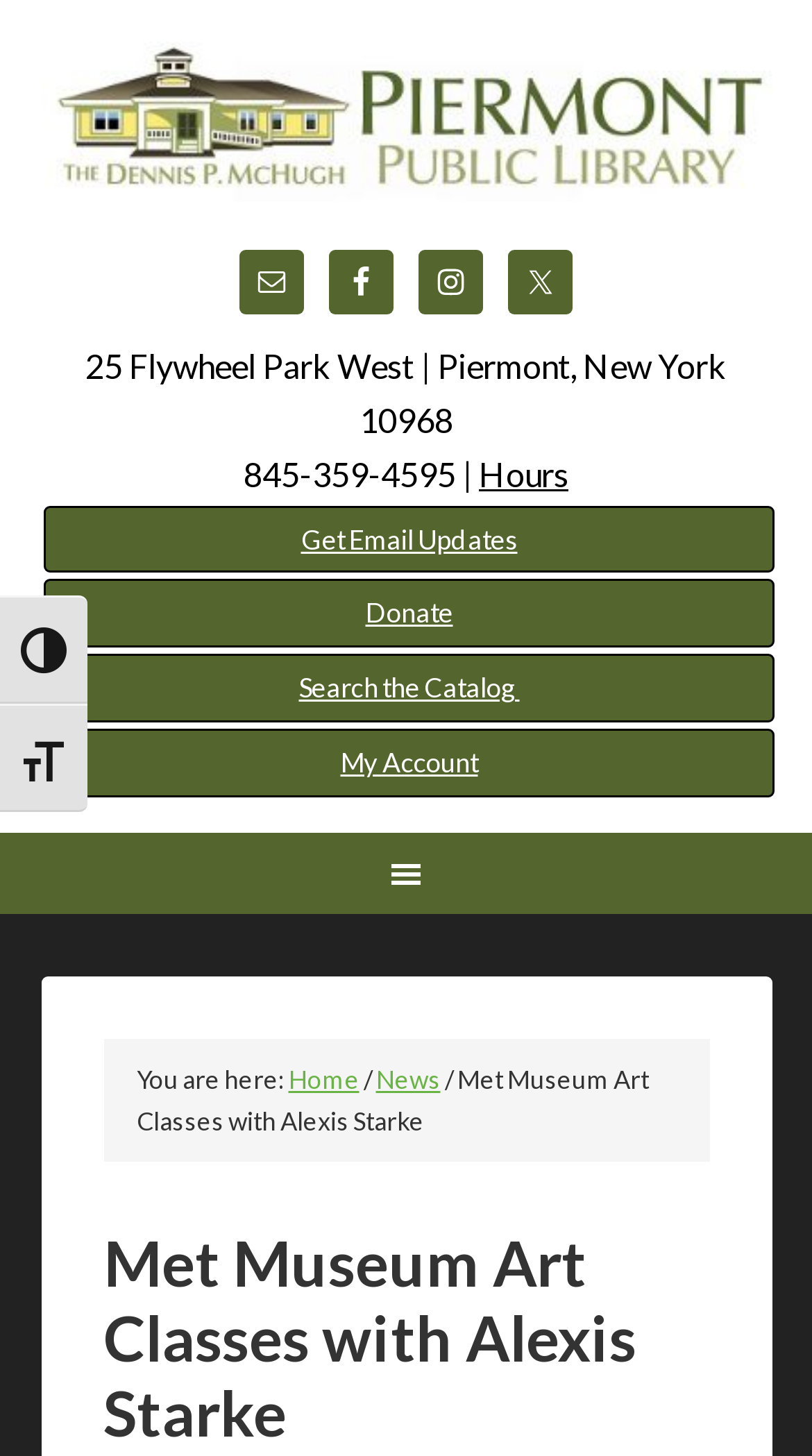Articulate a detailed summary of the webpage's content and design.

The webpage is about Met Museum Art Classes with Alexis Starke. At the top, there are two buttons, "TOGGLE HIGH CONTRAST" and "TOGGLE FONT SIZE", positioned side by side. Below them, there is a link to "PIERMONT PUBLIC LIBRARY" that spans almost the entire width of the page. 

On the same level, there are four social media links, "Email", "Facebook", "Instagram", and "Twitter", each accompanied by an image, aligned horizontally and evenly spaced. 

Below the social media links, there is a block of text providing the address "25 Flywheel Park West | Piermont, New York 10968" and a phone number "845-359-4595 |". Next to the phone number, there is a link to "Hours". 

Further down, there are four links, "Get Email Updates", "Donate", "Search the Catalog", and "My Account", stacked vertically and aligned to the left. 

The main navigation menu is located at the bottom of the page, with a heading "You are here:" followed by a breadcrumb trail consisting of links to "Home", "News", and the current page "Met Museum Art Classes with Alexis Starke", separated by generic separators.